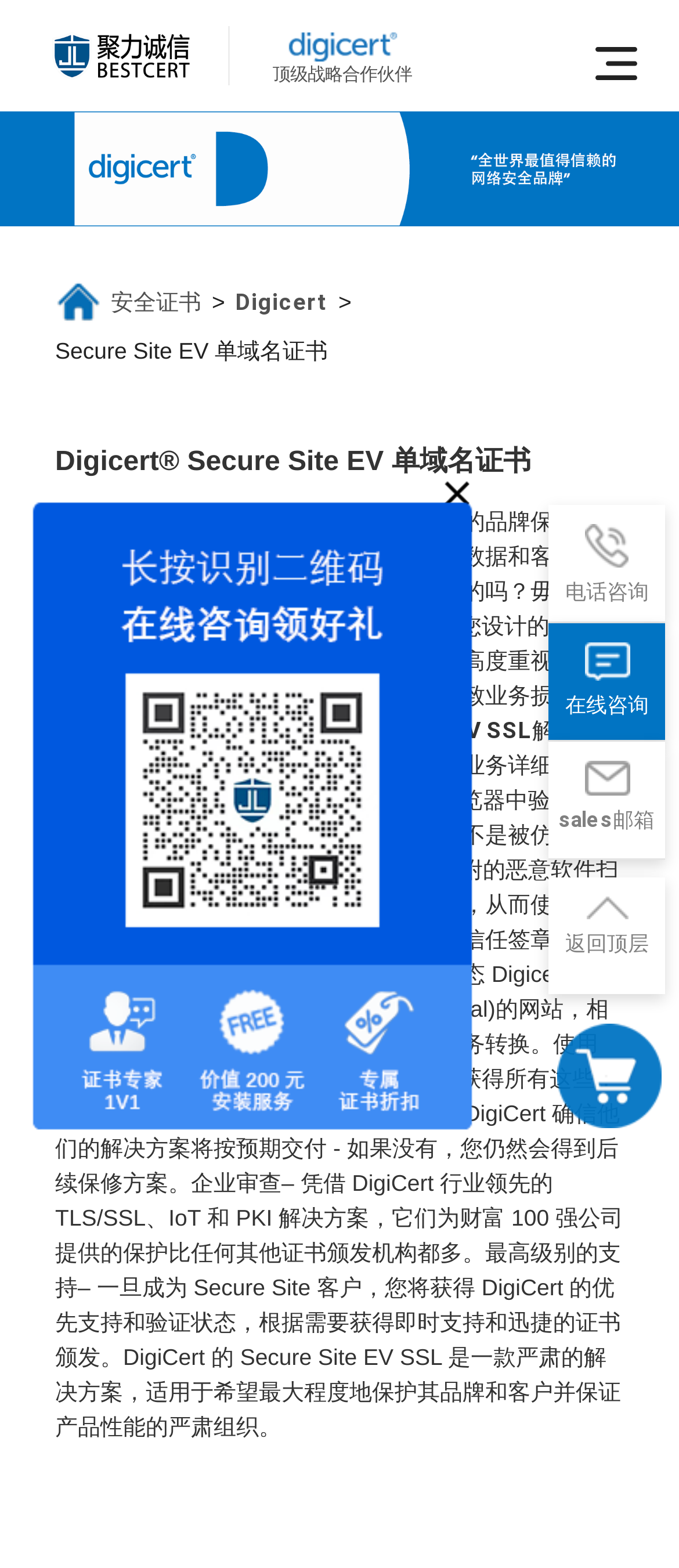Identify the bounding box coordinates for the UI element mentioned here: "CAREER". Provide the coordinates as four float values between 0 and 1, i.e., [left, top, right, bottom].

None